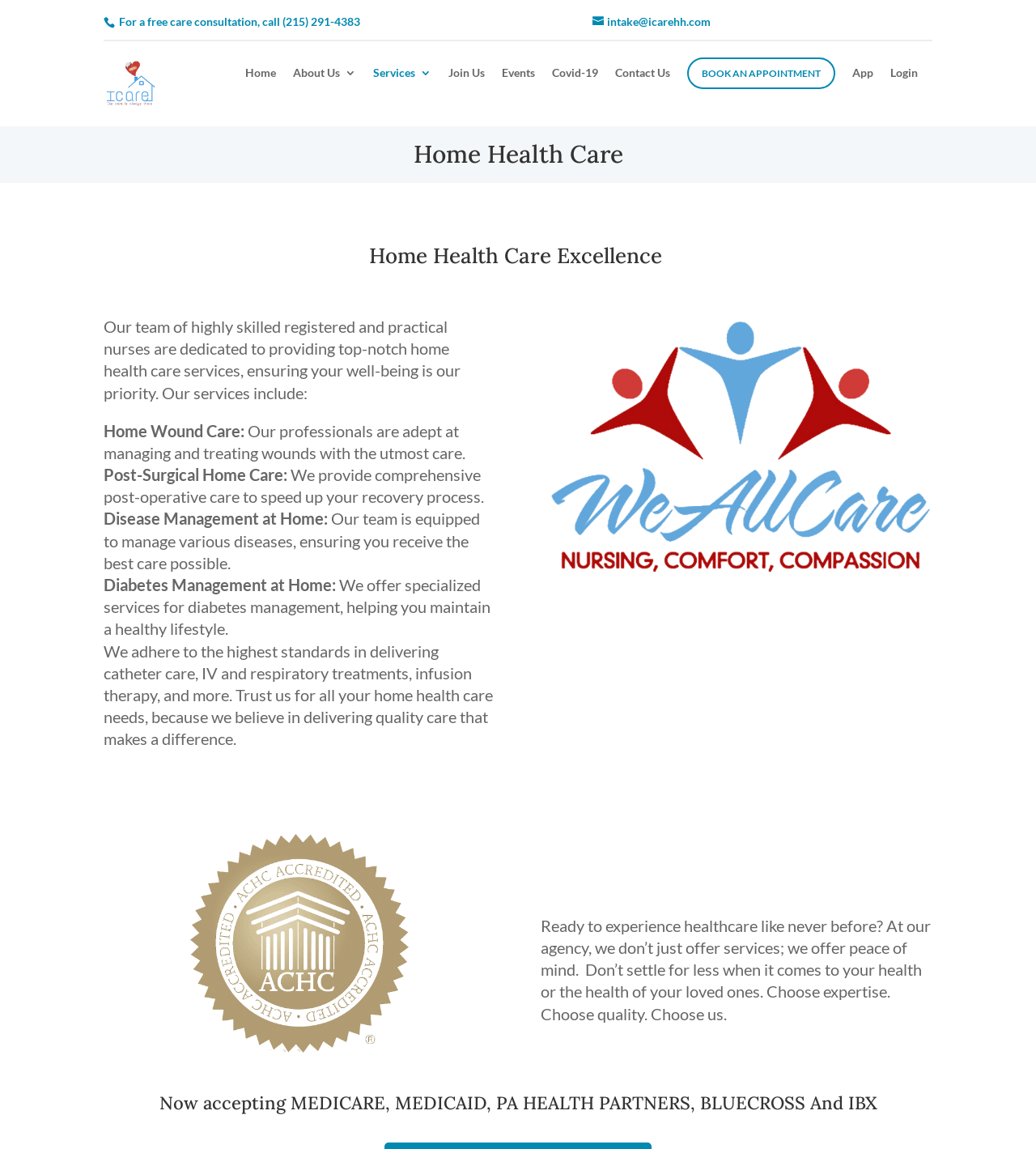Please find the bounding box coordinates of the element that needs to be clicked to perform the following instruction: "Call for a free care consultation". The bounding box coordinates should be four float numbers between 0 and 1, represented as [left, top, right, bottom].

[0.112, 0.012, 0.348, 0.024]